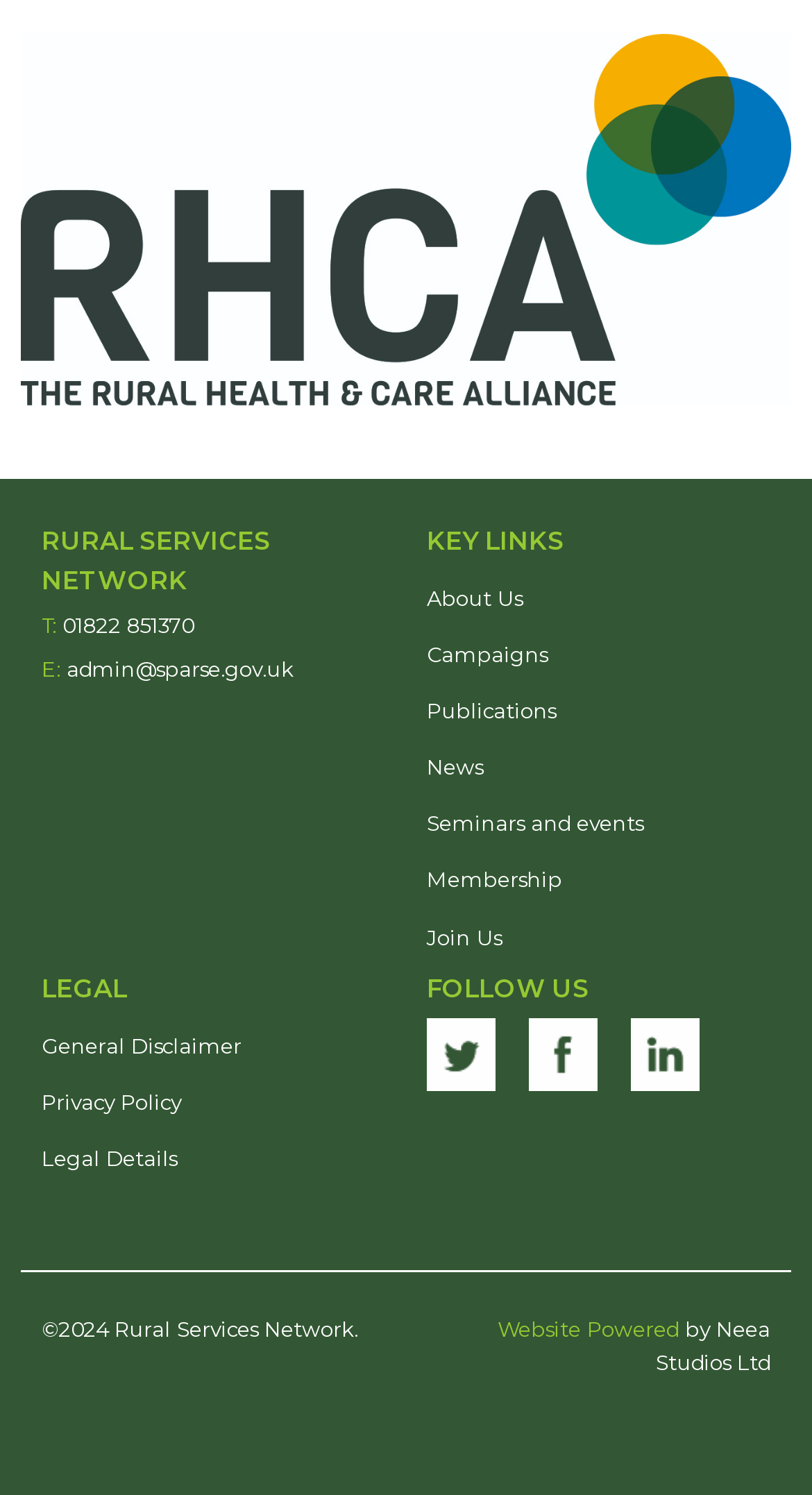Locate the coordinates of the bounding box for the clickable region that fulfills this instruction: "Click the About Us link".

[0.526, 0.381, 0.949, 0.419]